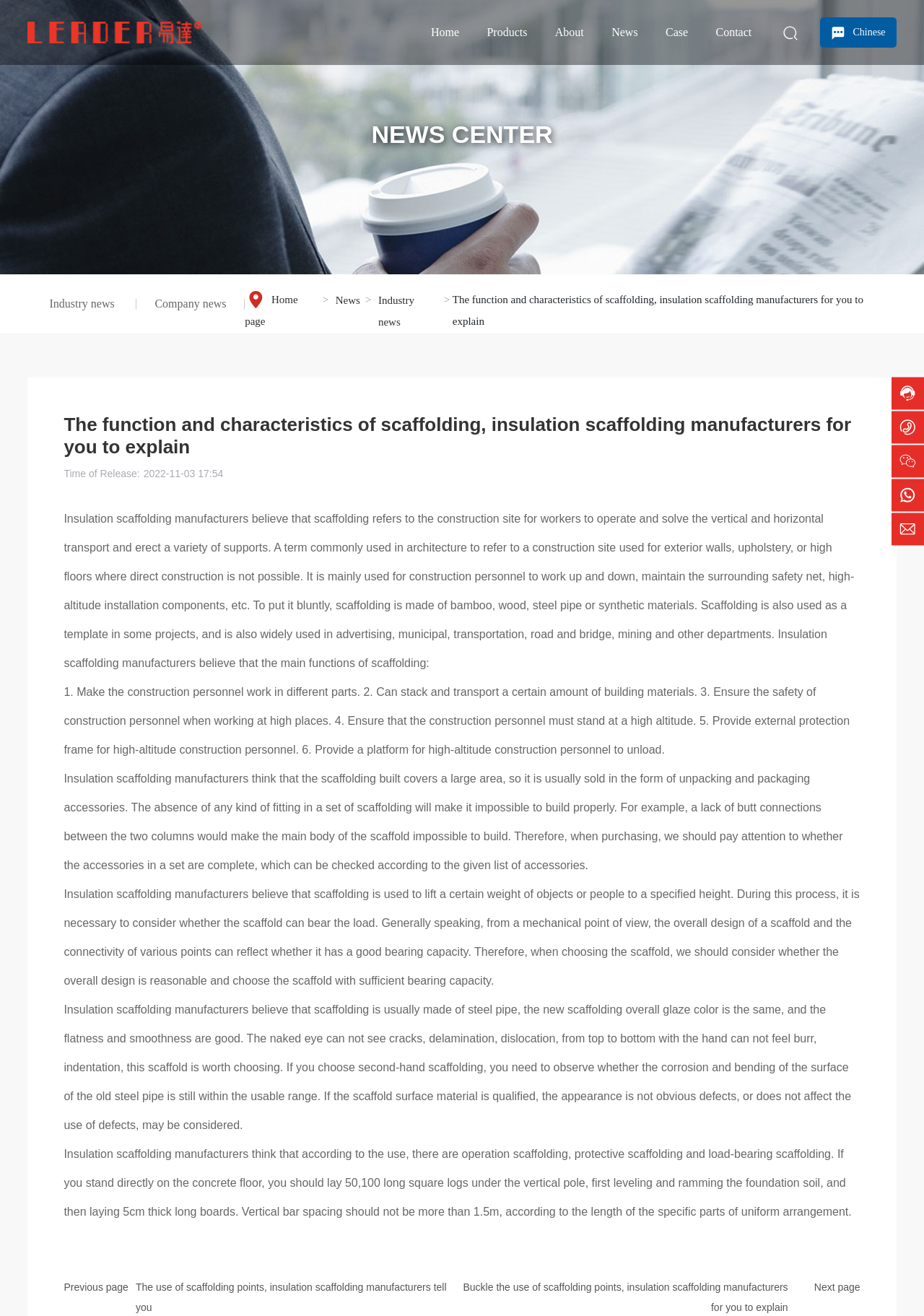Bounding box coordinates must be specified in the format (top-left x, top-left y, bottom-right x, bottom-right y). All values should be floating point numbers between 0 and 1. What are the bounding box coordinates of the UI element described as: Case

[0.705, 0.0, 0.76, 0.049]